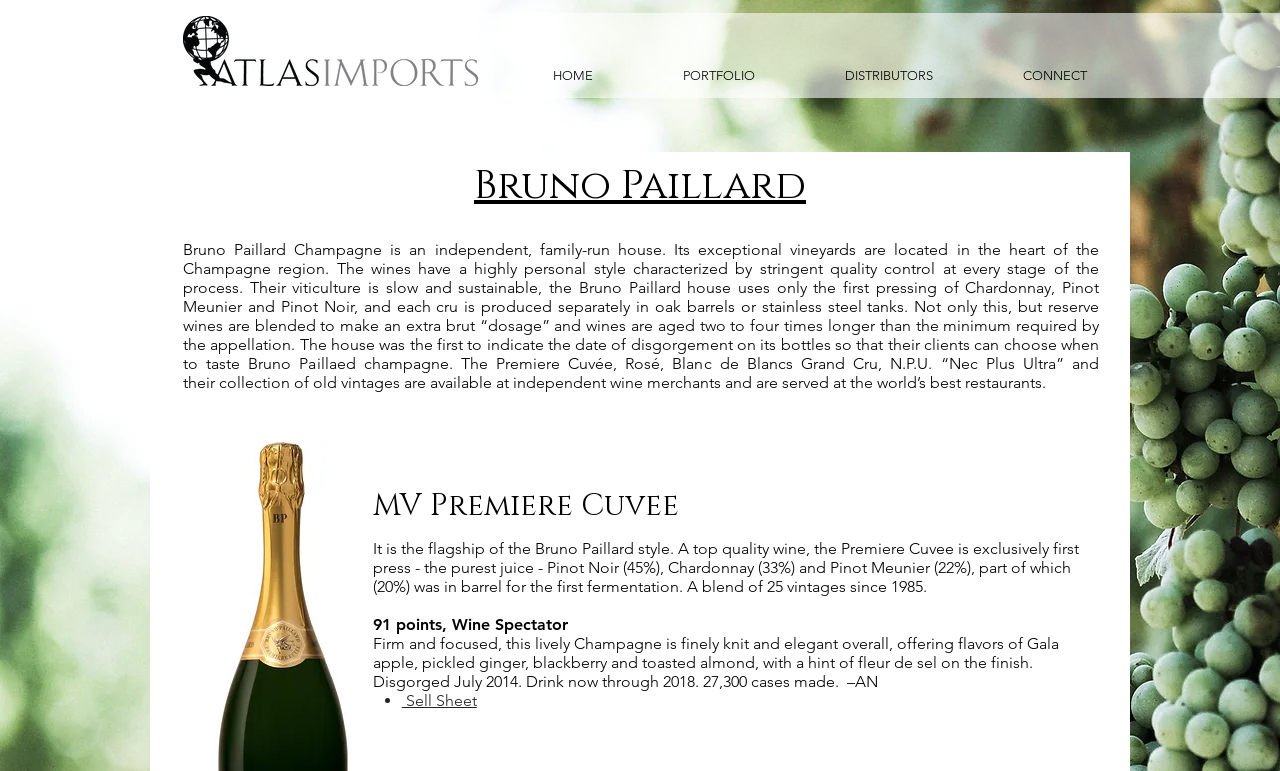Give the bounding box coordinates for this UI element: "HOME". The coordinates should be four float numbers between 0 and 1, arranged as [left, top, right, bottom].

[0.397, 0.066, 0.498, 0.131]